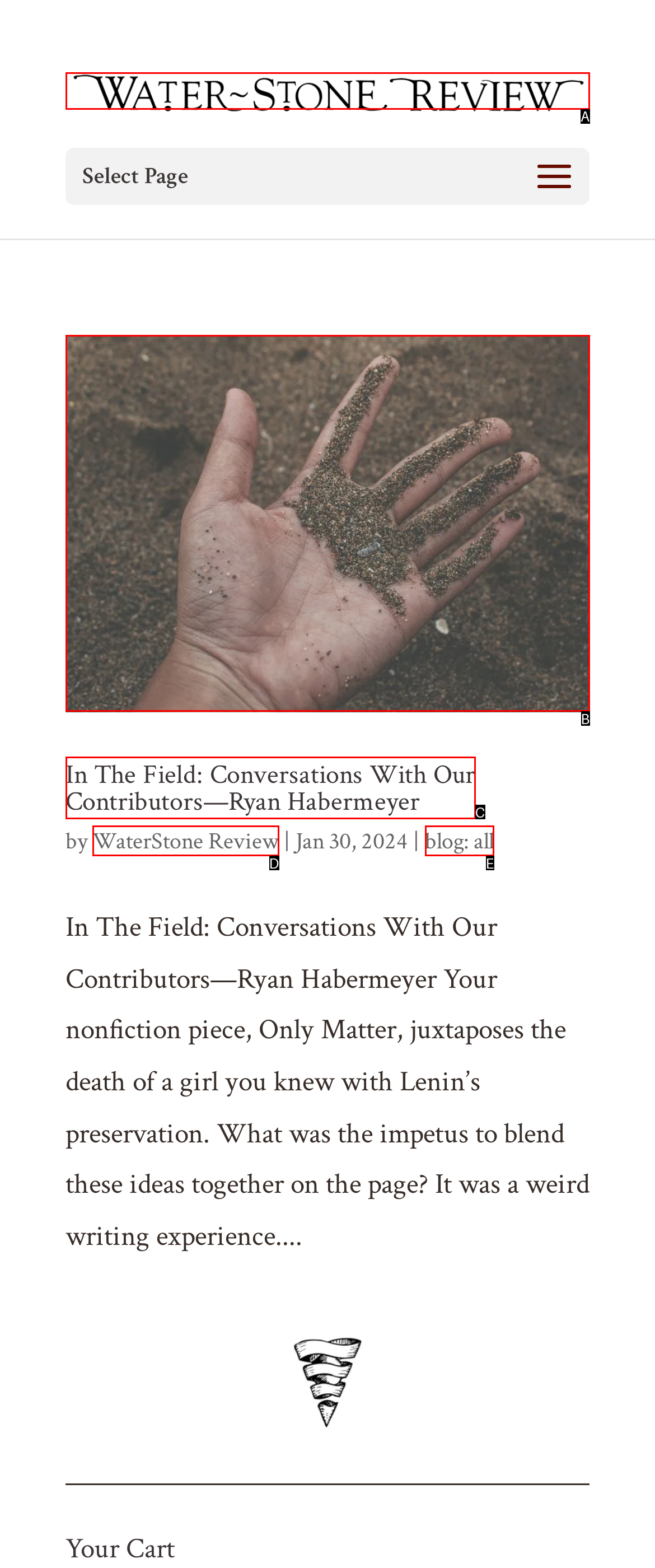Identify the letter corresponding to the UI element that matches this description: alt="Water~Stone Review"
Answer using only the letter from the provided options.

A